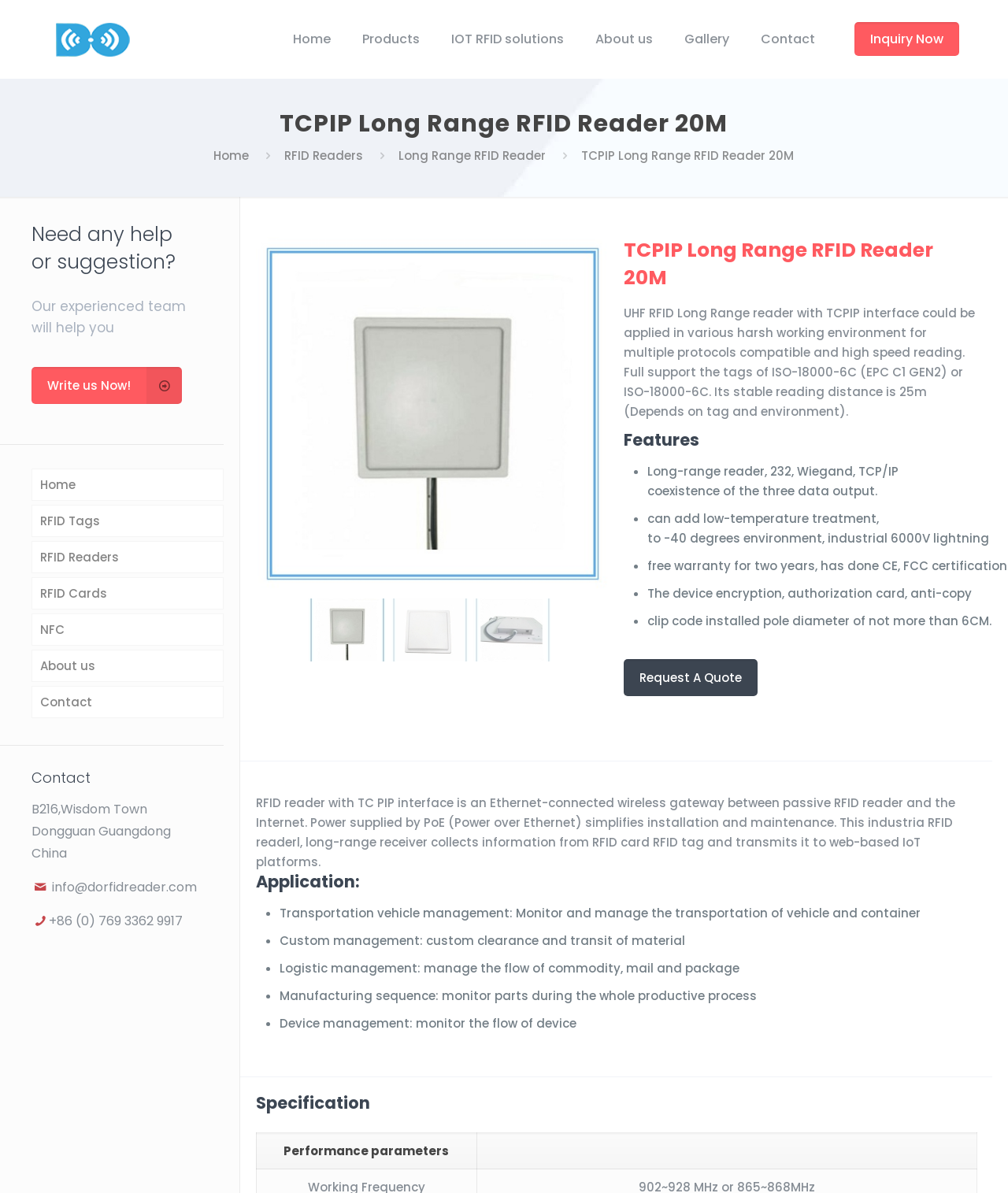Find the bounding box coordinates of the area that needs to be clicked in order to achieve the following instruction: "Click on the 'Contact' link at the bottom". The coordinates should be specified as four float numbers between 0 and 1, i.e., [left, top, right, bottom].

[0.739, 0.0, 0.824, 0.066]